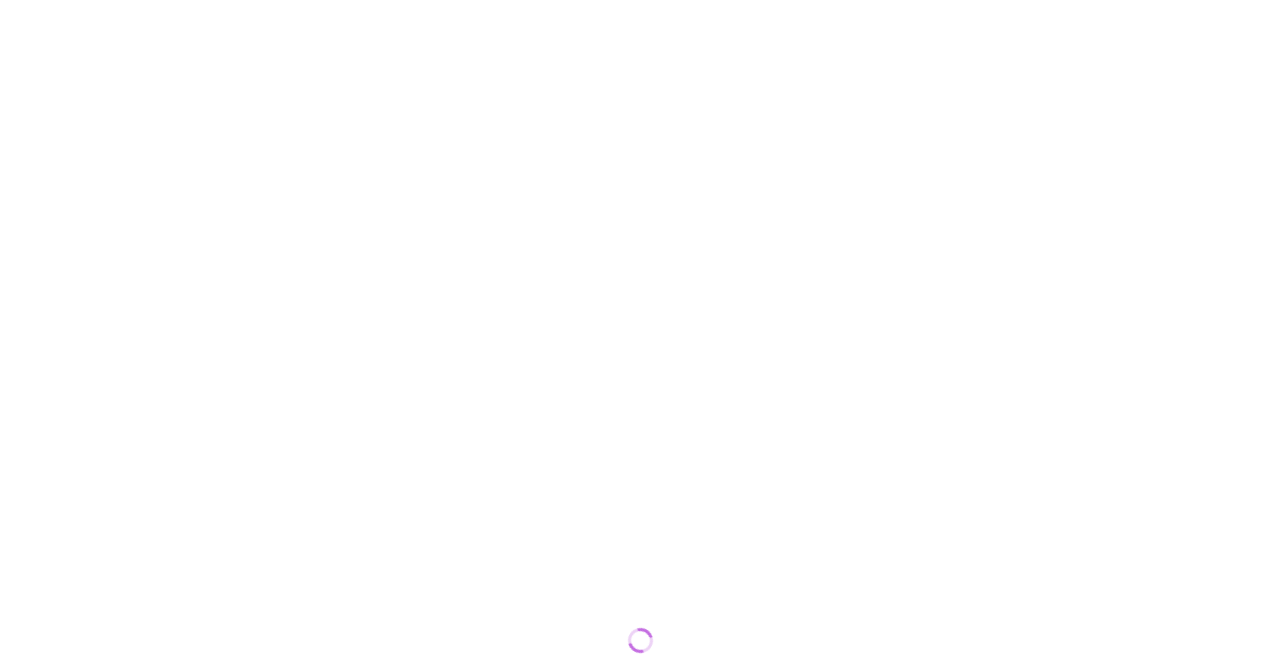Please find the bounding box coordinates of the element that must be clicked to perform the given instruction: "Call the phone number". The coordinates should be four float numbers from 0 to 1, i.e., [left, top, right, bottom].

[0.841, 0.013, 0.95, 0.04]